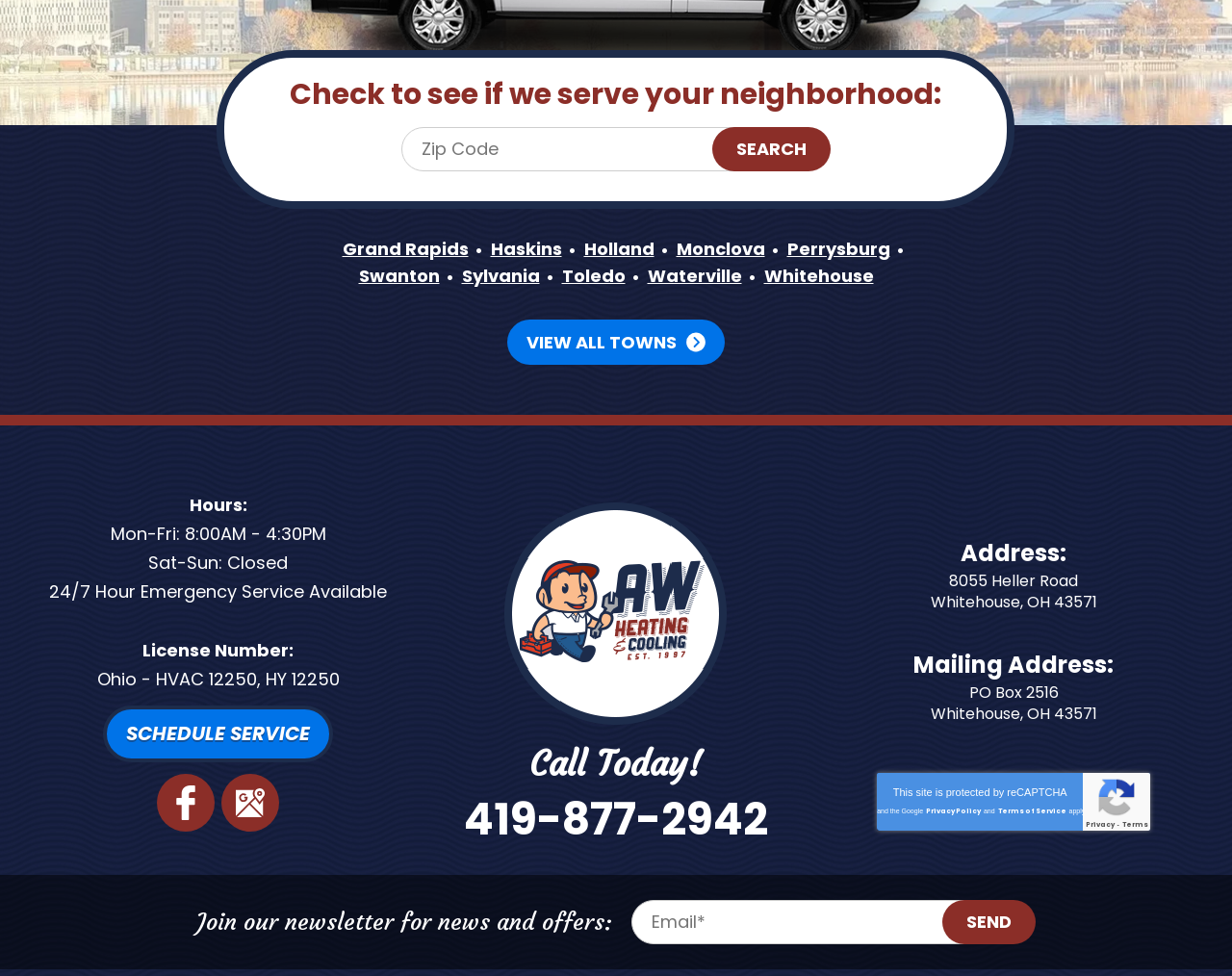What is the purpose of the textbox?
Give a detailed explanation using the information visible in the image.

I found the textbox by looking at the group elements on the webpage. Specifically, I found the group with the textbox and the button 'SEND', and the placeholder text 'Email Address', which suggests that the purpose of the textbox is to enter an email address.